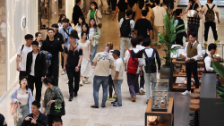By analyzing the image, answer the following question with a detailed response: What is the atmosphere of the mall?

The caption describes the atmosphere of the mall as exuding a sense of social interaction and leisure, indicating that the mall is a popular destination for people to gather and relax.